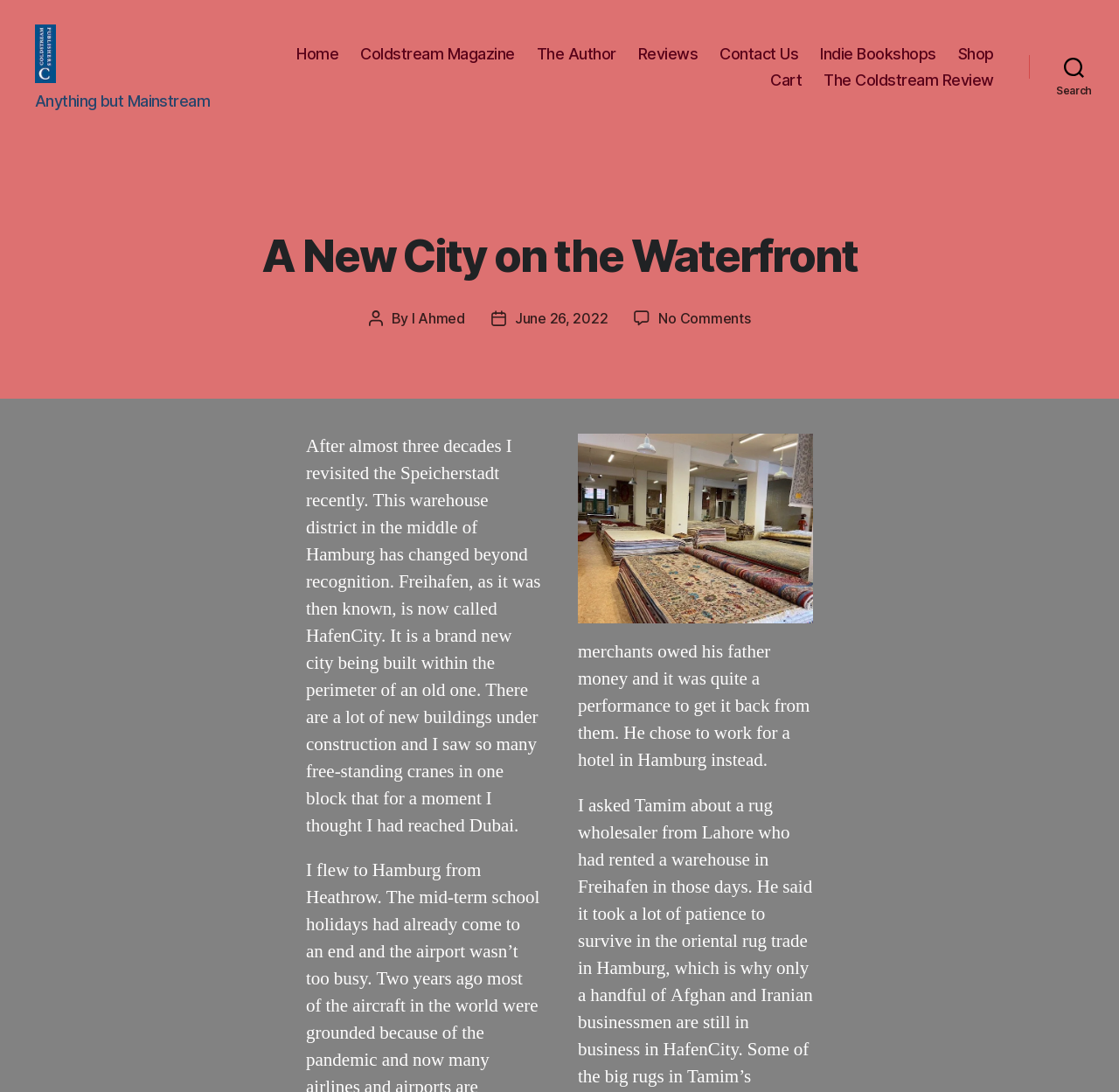Respond with a single word or phrase for the following question: 
What is the name of the publisher?

Coldstream Publishers